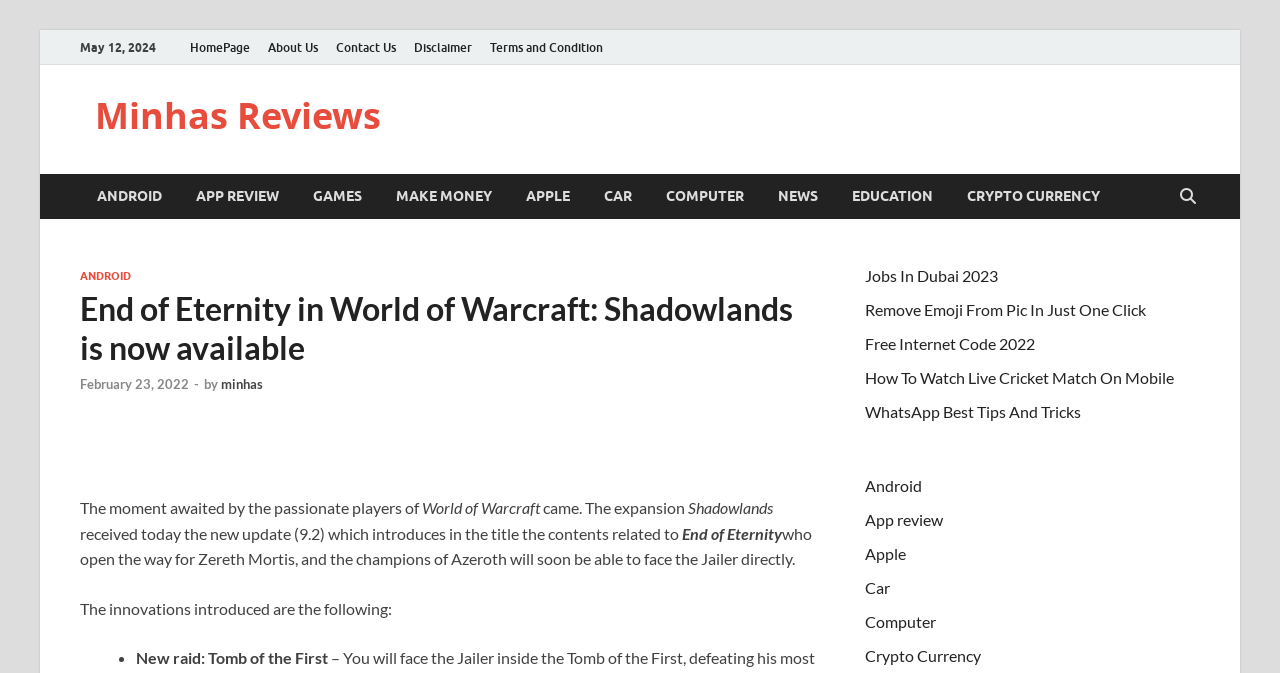What is the date of the article?
Answer the question in as much detail as possible.

I found the date of the article by looking at the header section of the webpage, where it says 'End of Eternity in World of Warcraft: Shadowlands is now available' and then I saw the date 'February 23, 2022' below it.